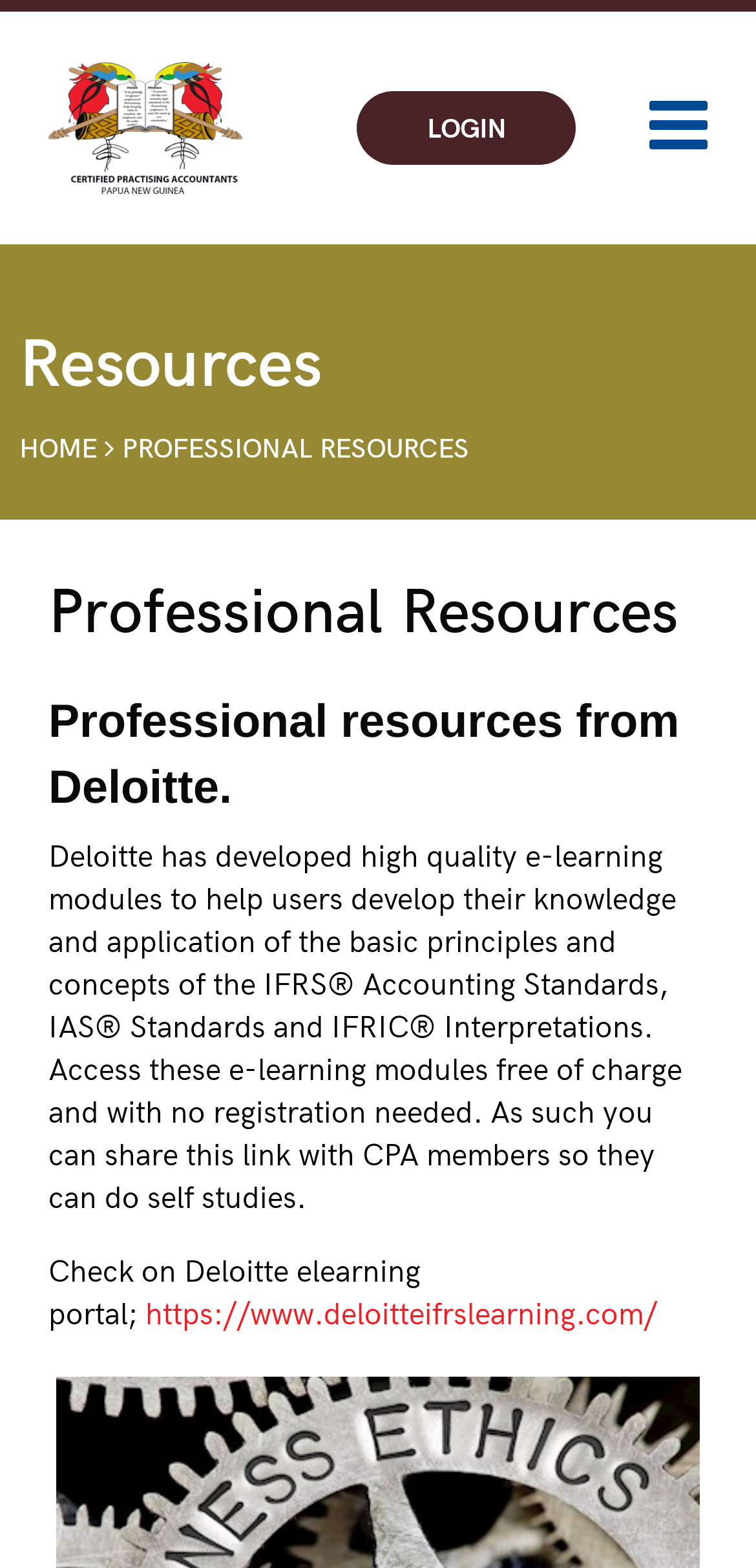Identify the coordinates of the bounding box for the element described below: "Professional Resources". Return the coordinates as four float numbers between 0 and 1: [left, top, right, bottom].

[0.162, 0.276, 0.621, 0.297]